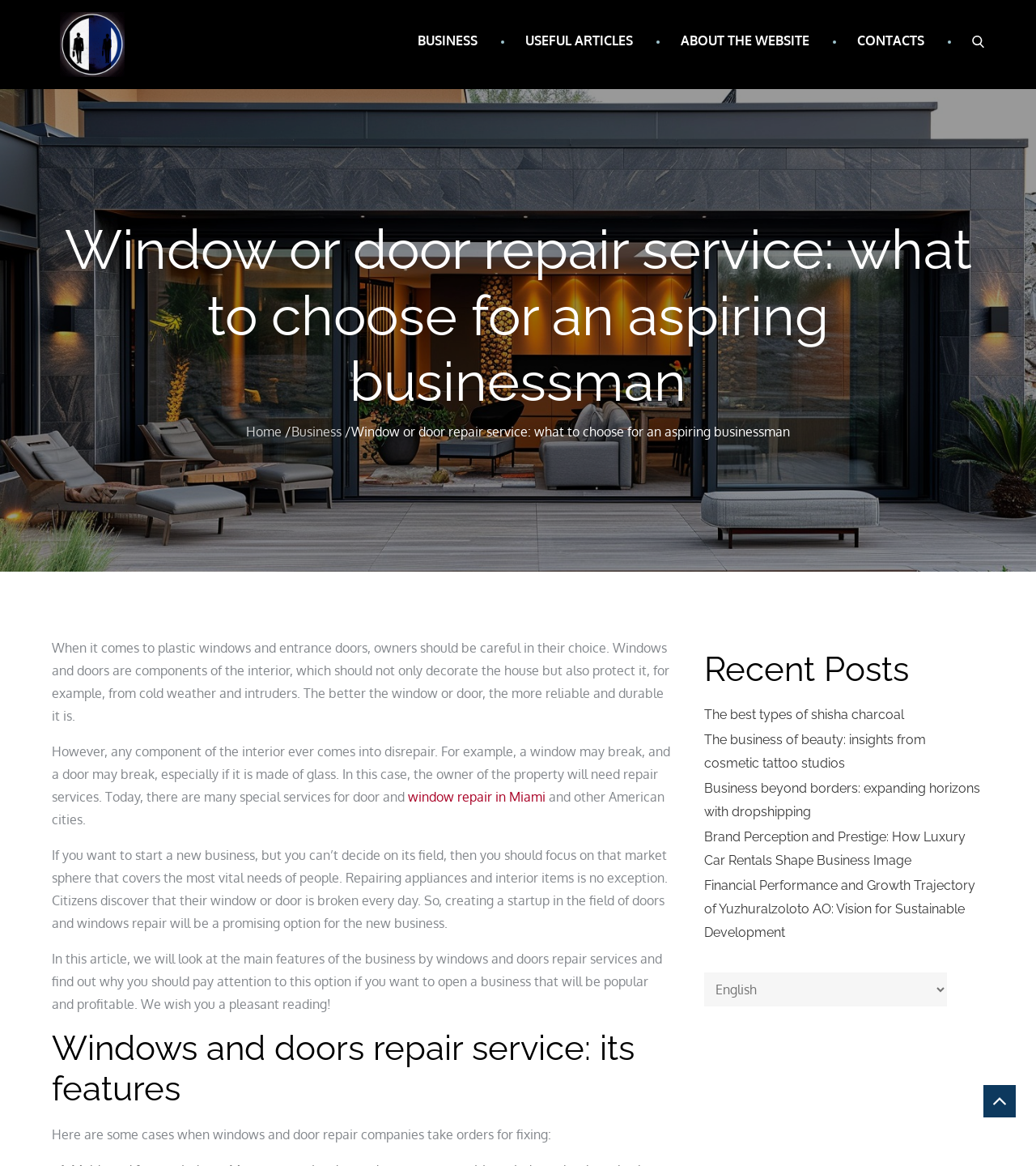Using the webpage screenshot and the element description About the Website, determine the bounding box coordinates. Specify the coordinates in the format (top-left x, top-left y, bottom-right x, bottom-right y) with values ranging from 0 to 1.

[0.645, 0.0, 0.793, 0.069]